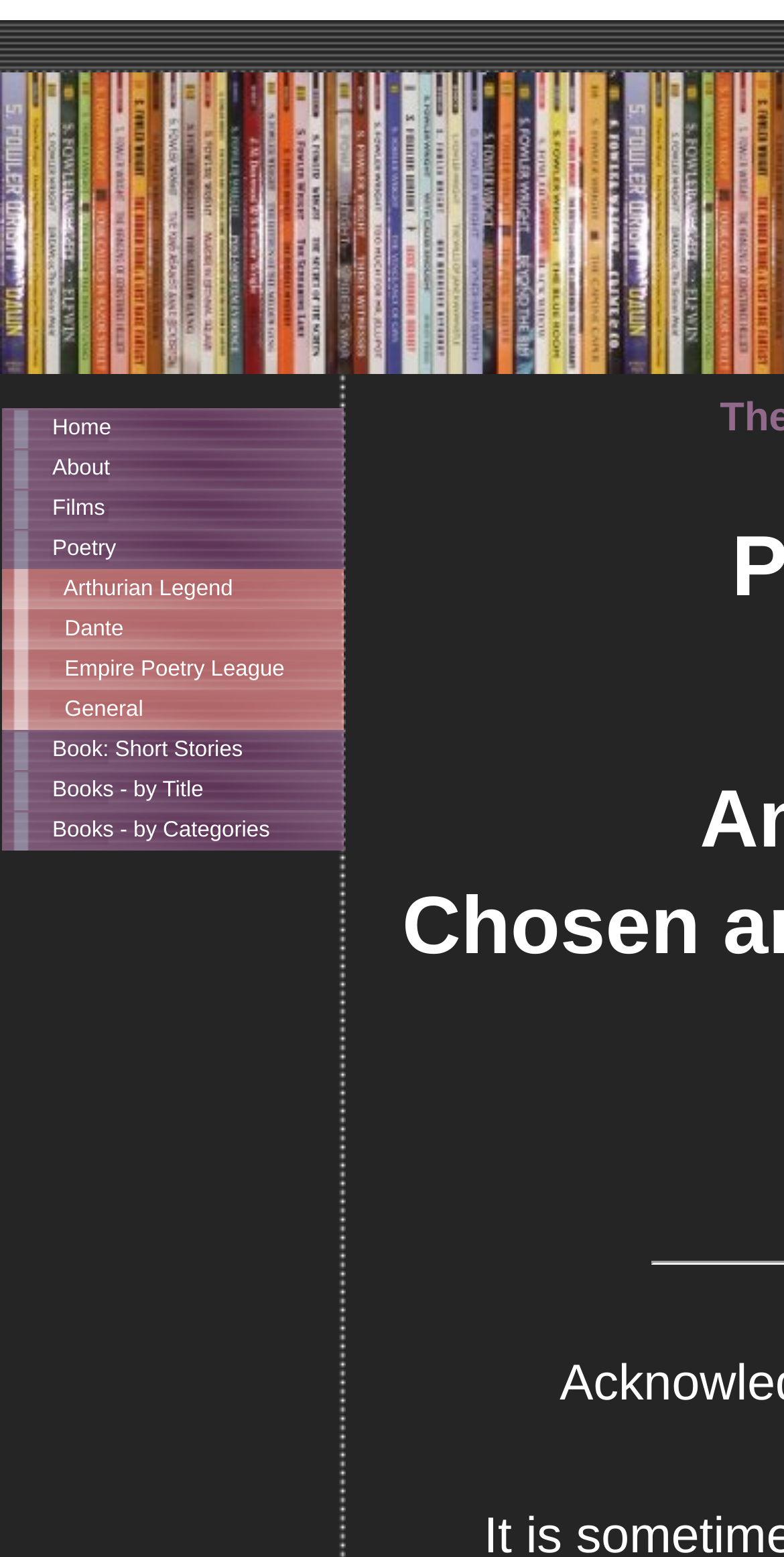Identify the bounding box of the UI element described as follows: "Arthurian Legend". Provide the coordinates as four float numbers in the range of 0 to 1 [left, top, right, bottom].

[0.003, 0.365, 0.438, 0.391]